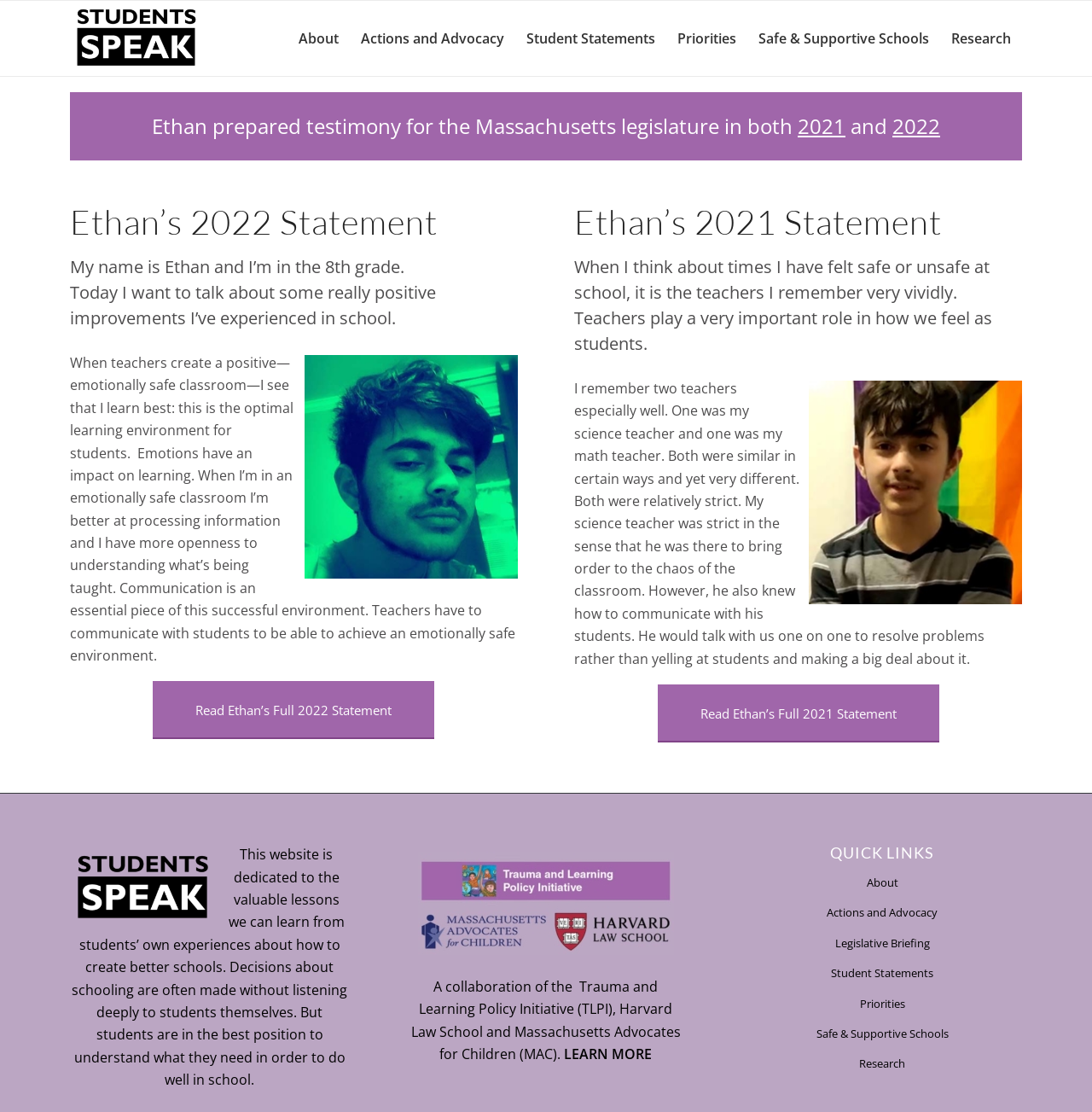Who is the author of the 2022 statement?
Kindly answer the question with as much detail as you can.

The 2022 statement is attributed to a student named Ethan, who shares his thoughts on the importance of emotionally safe classrooms and how teachers can create a positive learning environment.